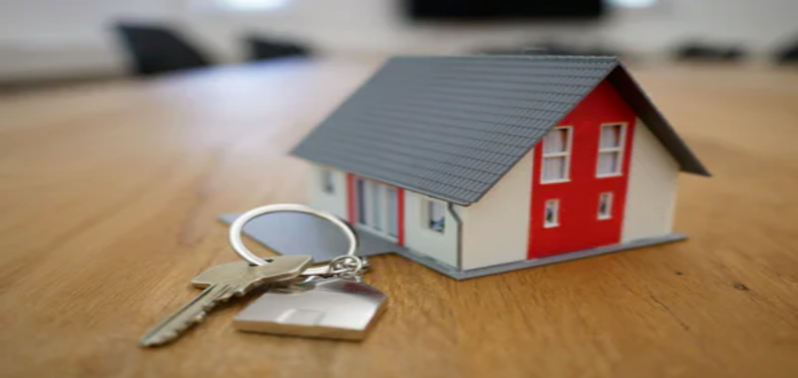Summarize the image with a detailed caption.

The image depicts a miniature house model, showcasing a charming design with a red and white color scheme. The house features a detailed gray roof and multiple windows, creating an inviting appearance. In the foreground, a set of keys rests on a wooden table, accentuating the theme of property ownership. This visual representation connects to the broader topic of property management, emphasizing the importance of managing both small and significant real estate investments effectively. It complements the article discussing the advantages and disadvantages of hiring a property management agency, which aims to aid property owners in optimizing their investments while alleviating the burdens of property management.